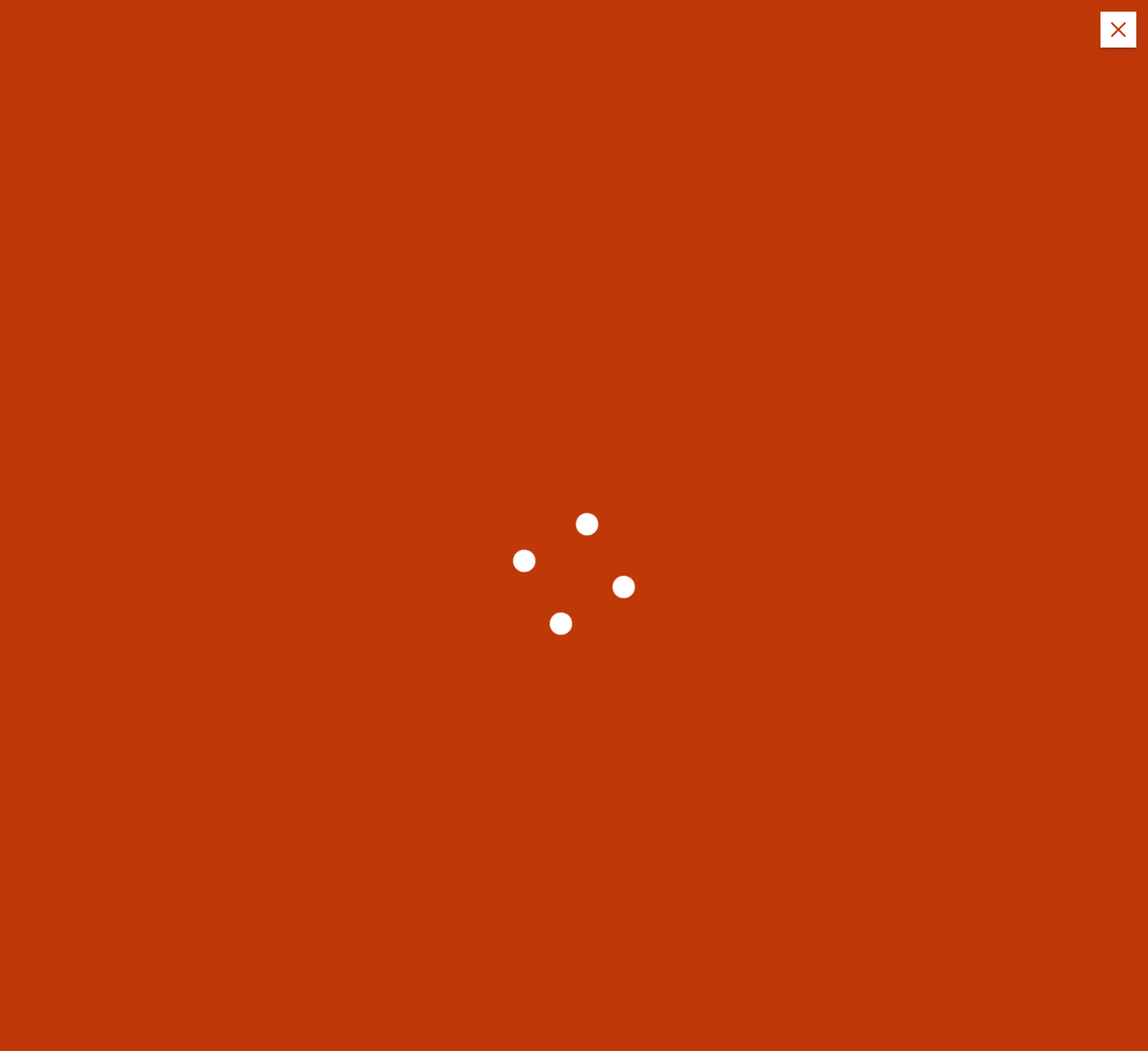Determine the bounding box coordinates of the region to click in order to accomplish the following instruction: "Read the 'Dr. Chandresh Shukla to Spearhead Collaborative Efforts Between Indian and American Dental Schools' article". Provide the coordinates as four float numbers between 0 and 1, specifically [left, top, right, bottom].

[0.699, 0.735, 0.946, 0.795]